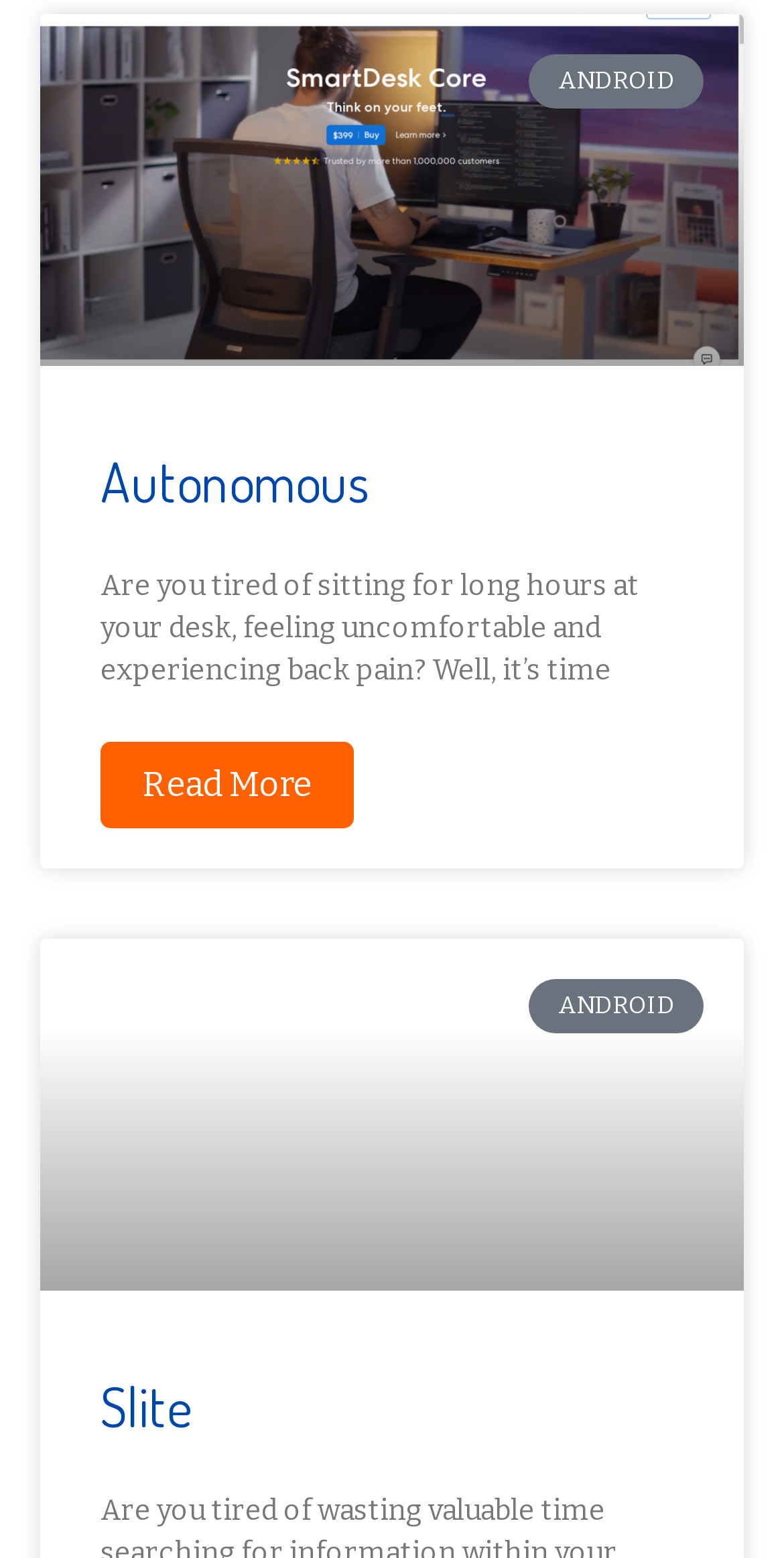Using the details from the image, please elaborate on the following question: What is the platform mentioned on this webpage?

The question can be answered by looking at the StaticText elements 'ANDROID' which appear twice on the webpage.